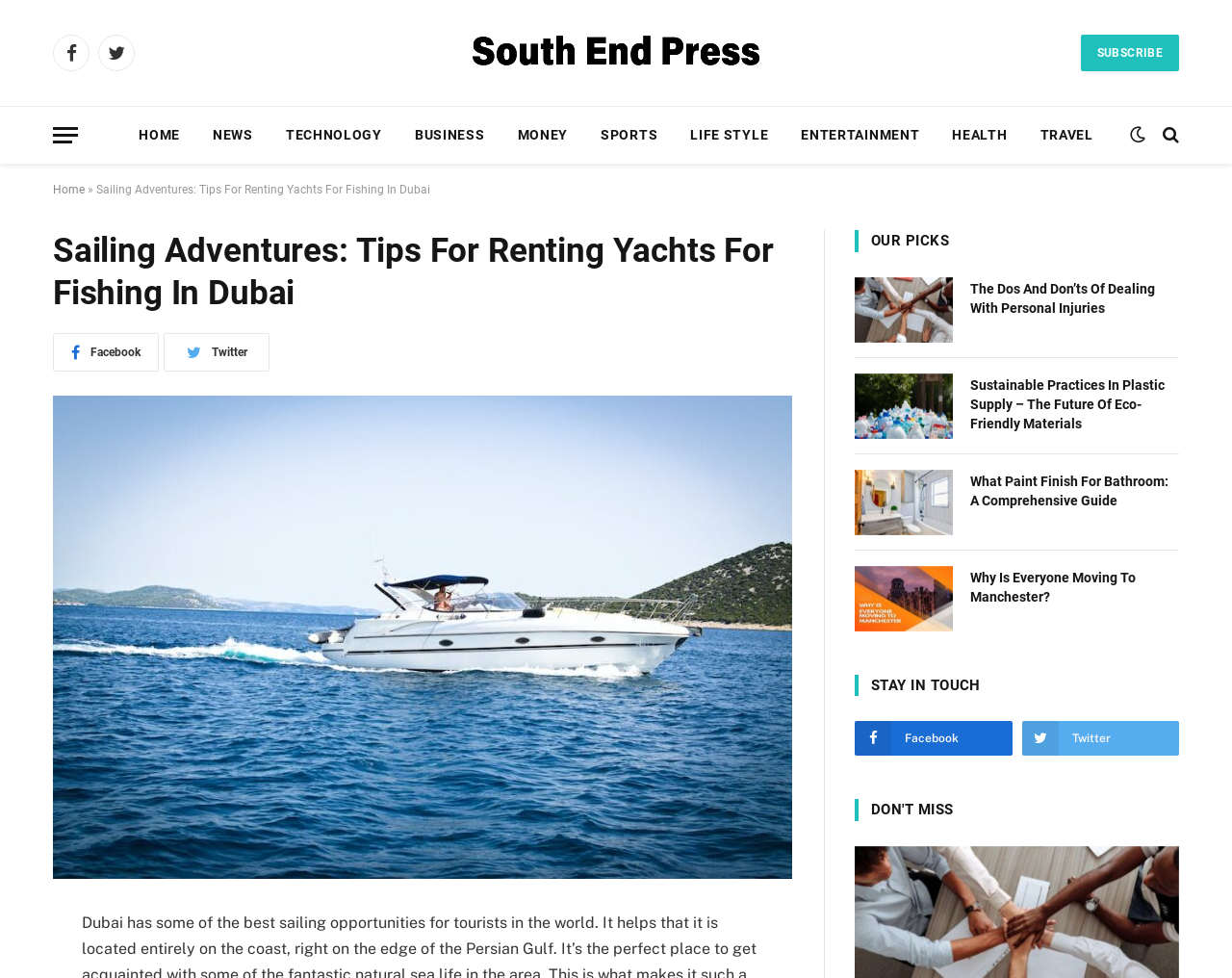From the given element description: "News", find the bounding box for the UI element. Provide the coordinates as four float numbers between 0 and 1, in the order [left, top, right, bottom].

[0.159, 0.109, 0.219, 0.166]